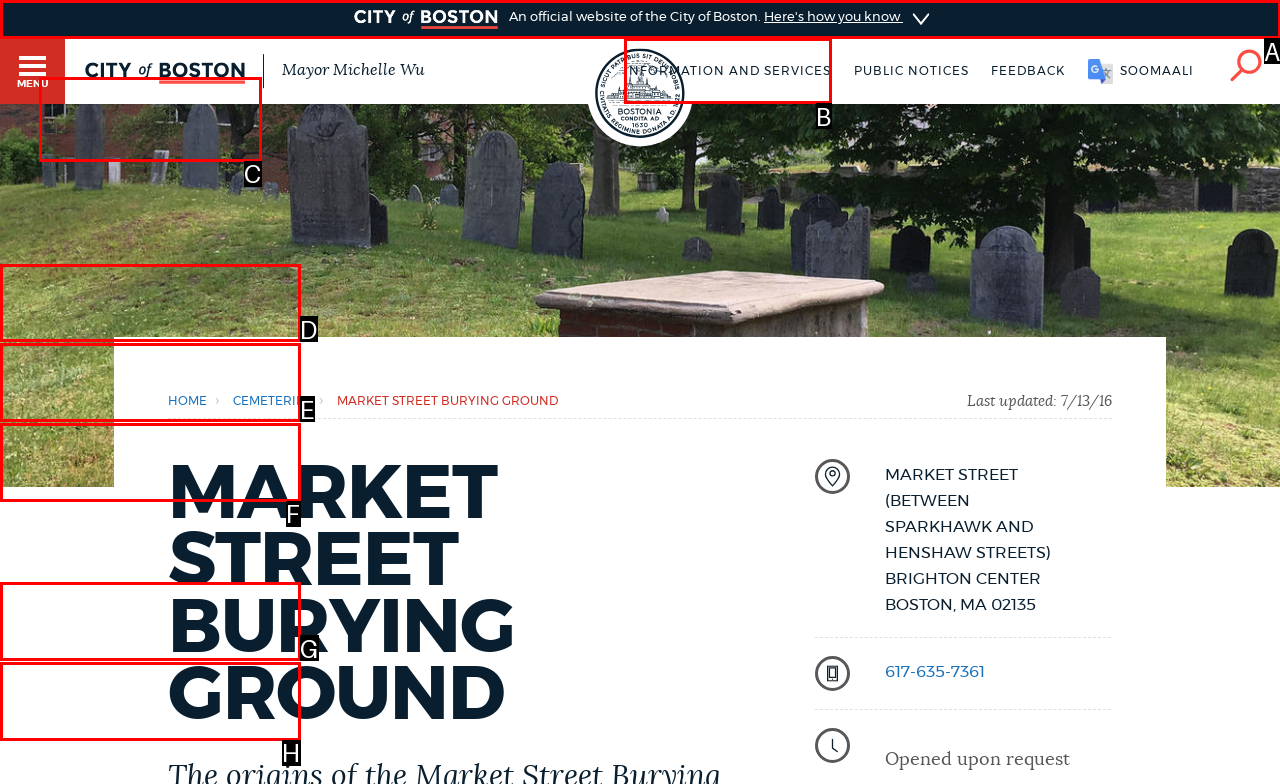For the given instruction: Go to home page, determine which boxed UI element should be clicked. Answer with the letter of the corresponding option directly.

C